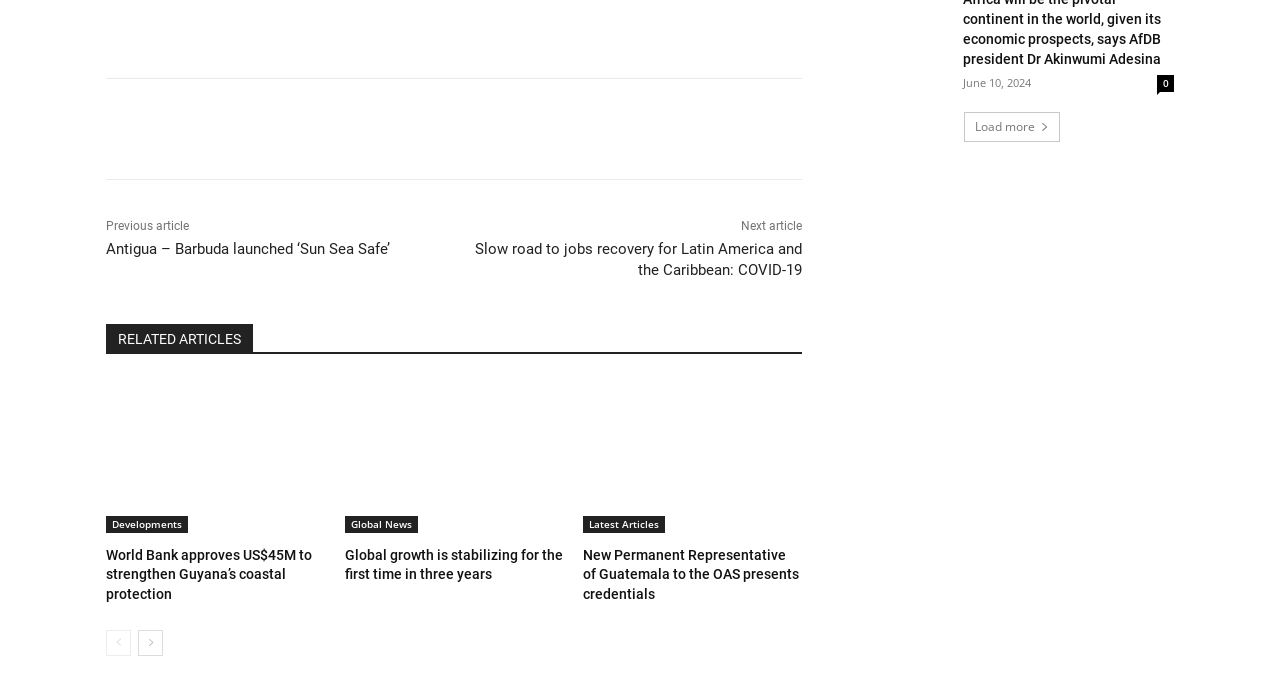Please find the bounding box coordinates of the element's region to be clicked to carry out this instruction: "Read the previous article".

[0.083, 0.322, 0.148, 0.343]